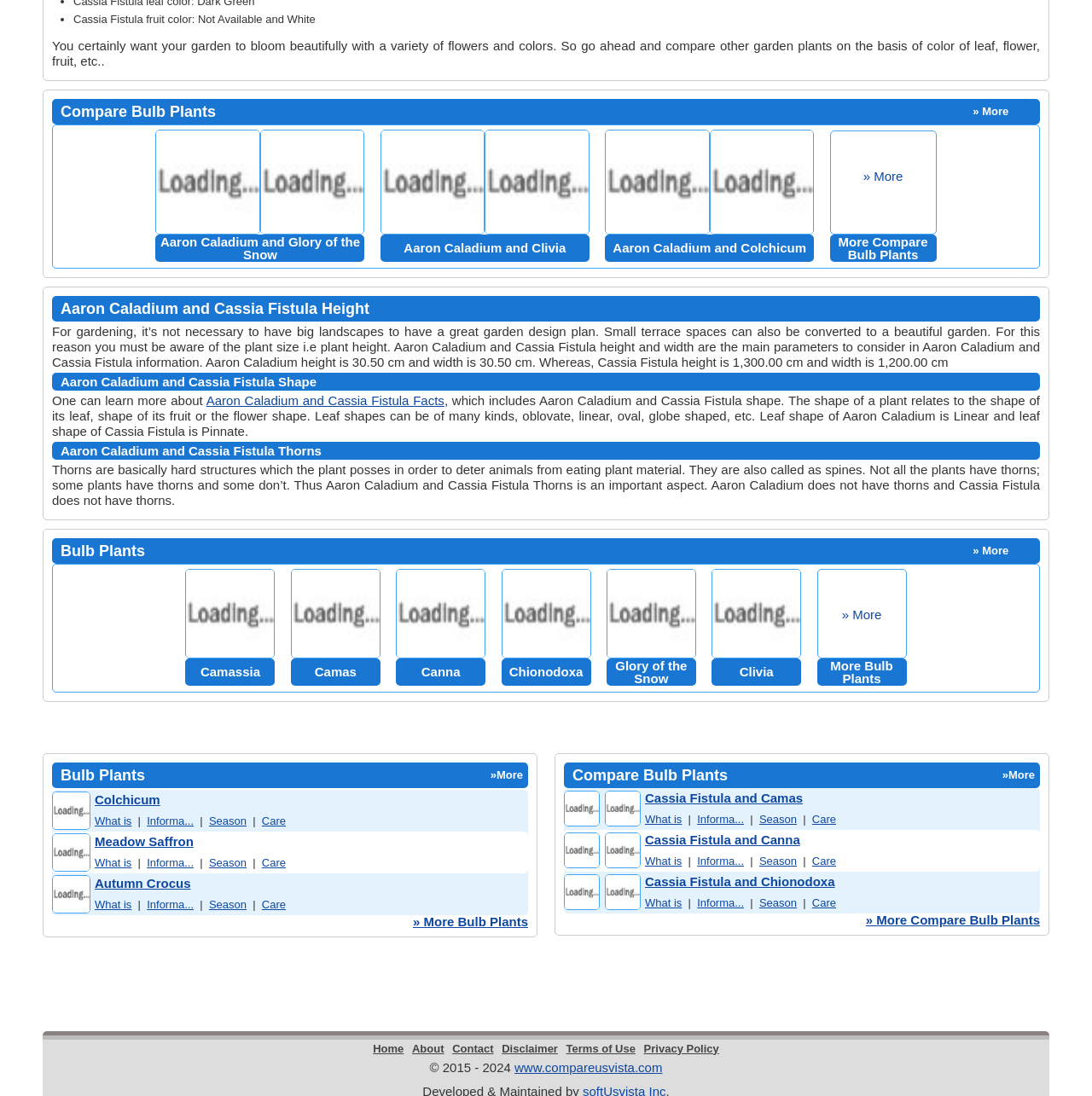What can be learned from Aaron Caladium and Cassia Fistula Facts?
Please answer the question with as much detail and depth as you can.

The section 'Aaron Caladium and Cassia Fistula Facts' includes information about the shape of the plant, which can be learned from it.